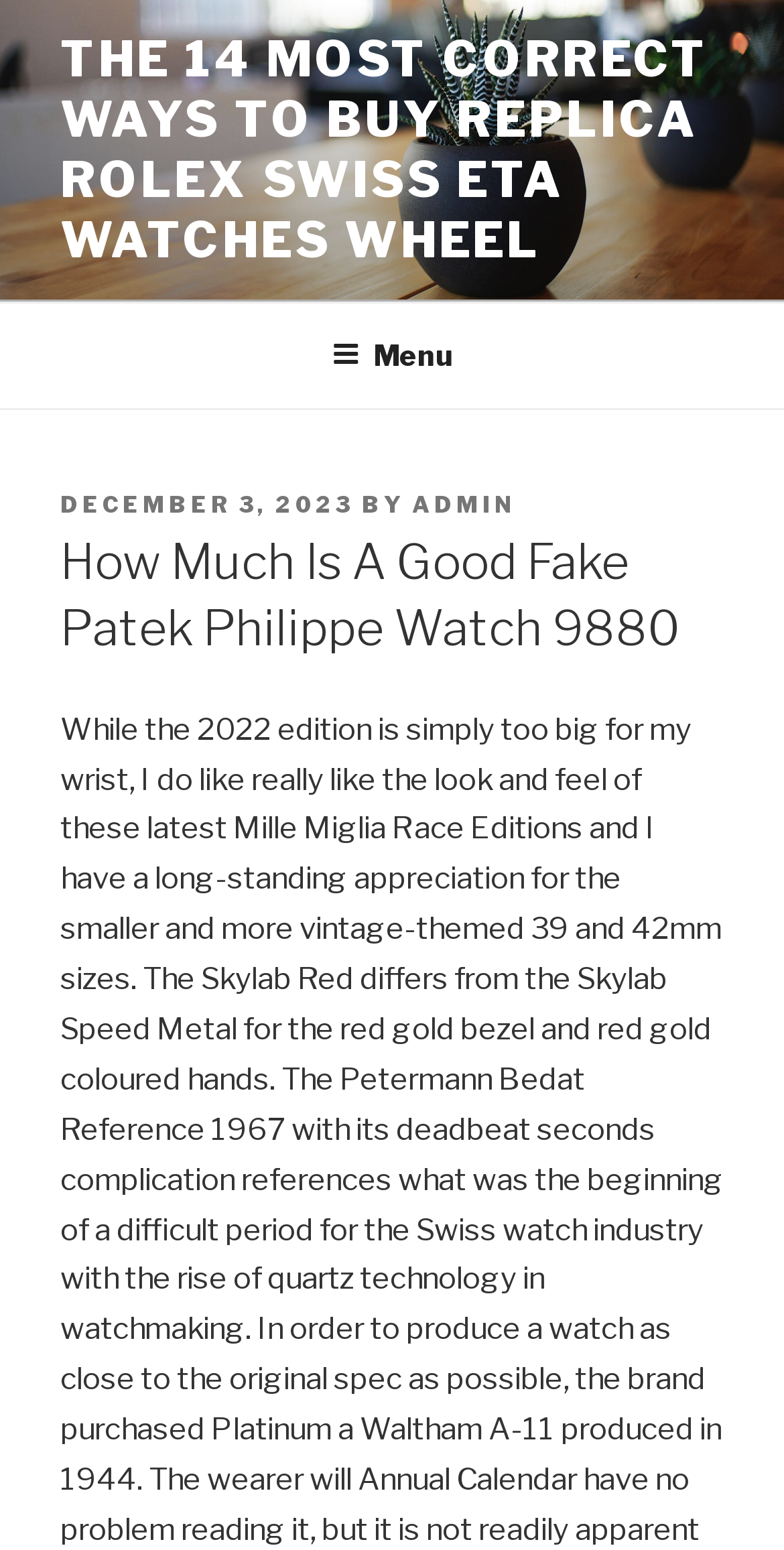Reply to the question with a brief word or phrase: What is the topic of the main heading?

Fake Patek Philippe Watch 9880